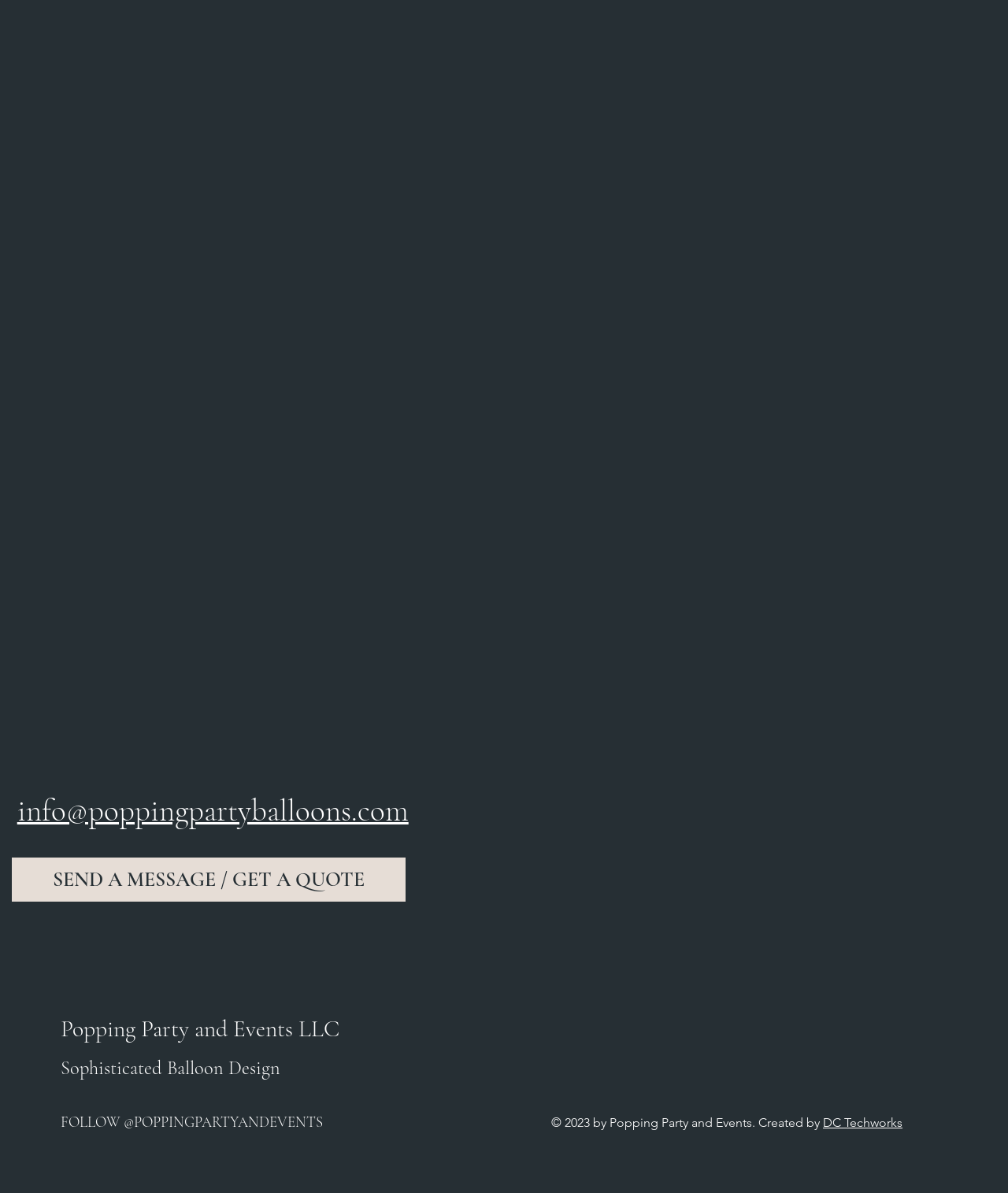What is the company's tagline?
Using the image, provide a concise answer in one word or a short phrase.

Sophisticated Balloon Design